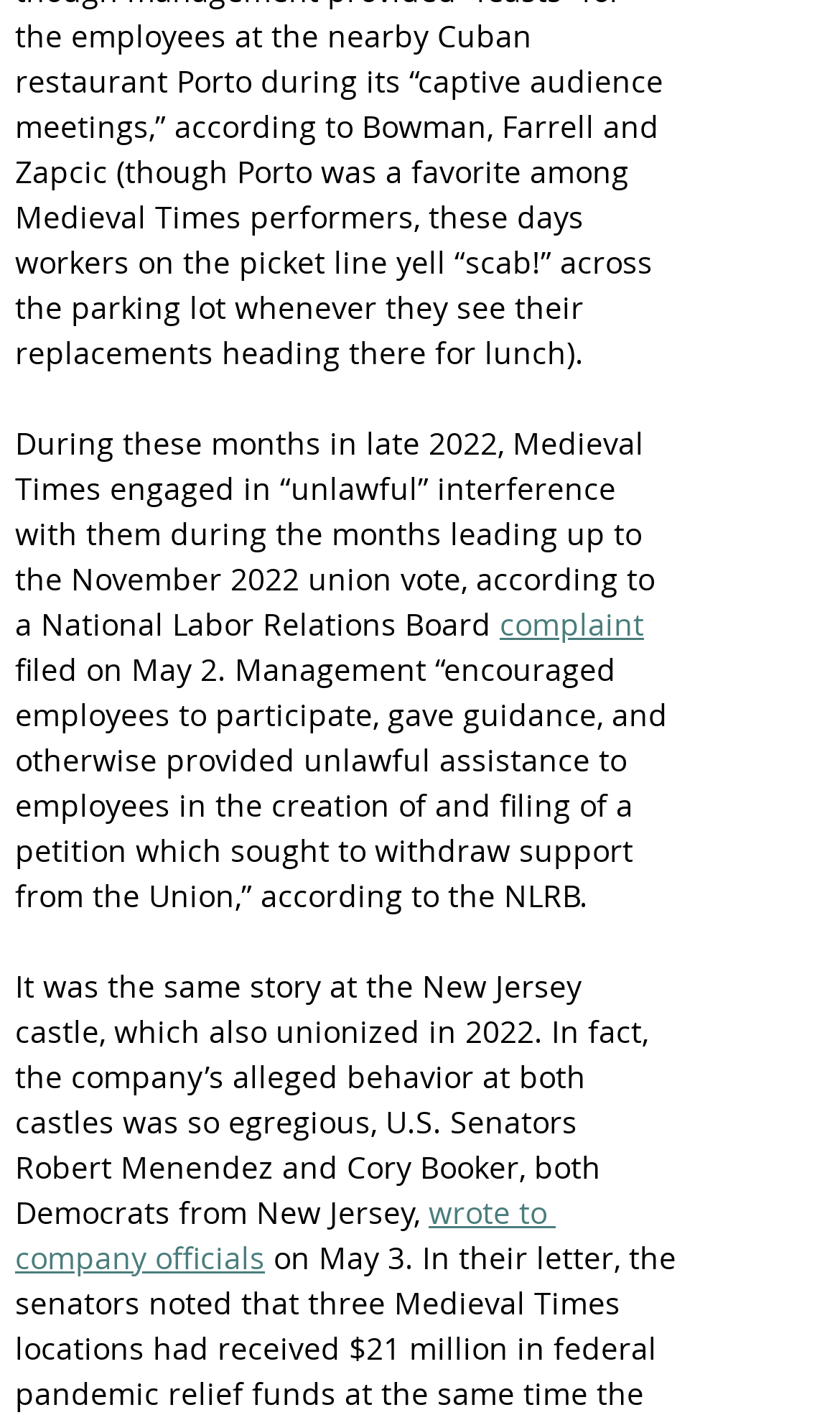Please find the bounding box for the UI component described as follows: "complaint".

[0.595, 0.426, 0.767, 0.455]